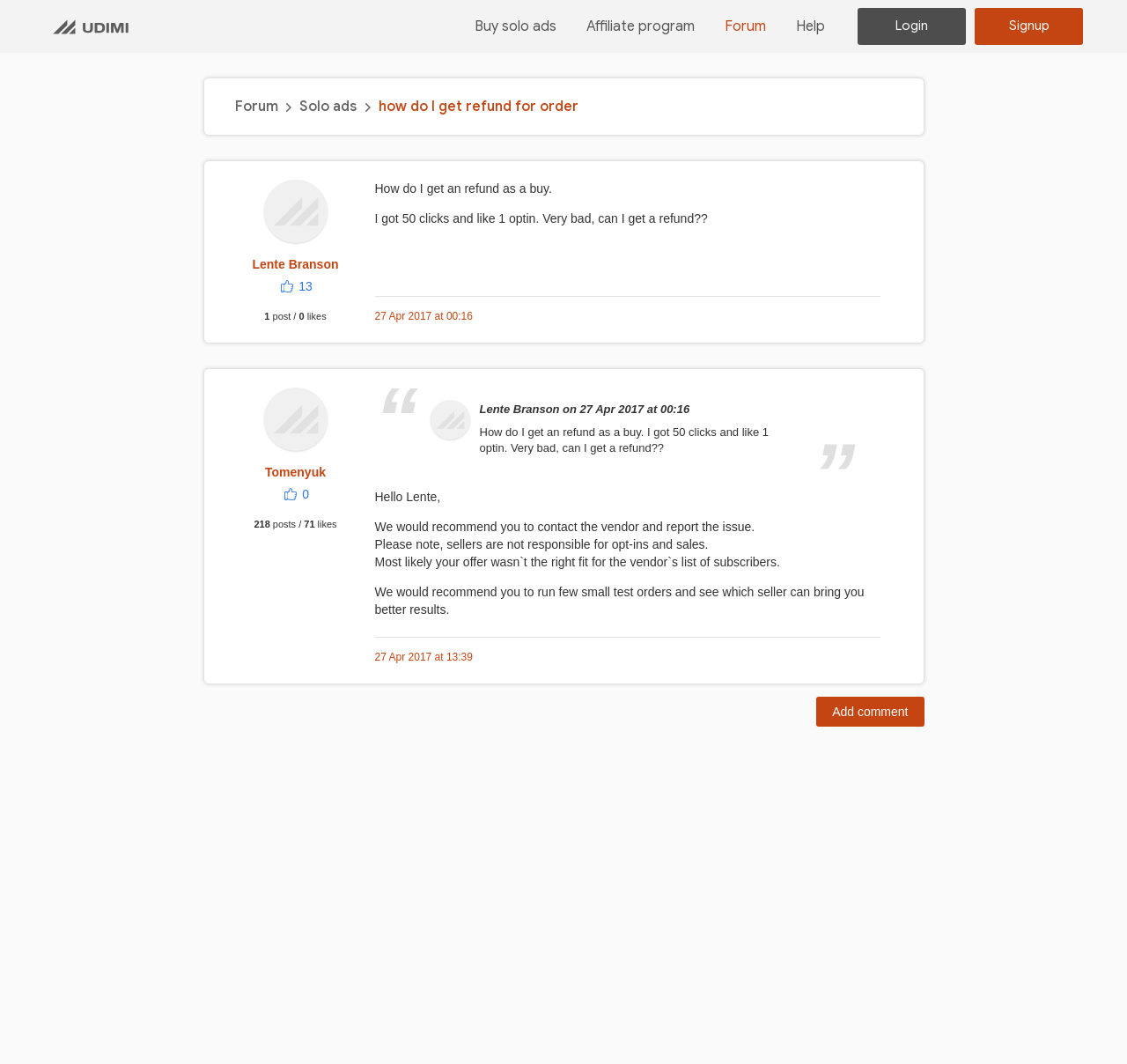Provide the bounding box coordinates of the section that needs to be clicked to accomplish the following instruction: "Visit the forum."

[0.208, 0.091, 0.25, 0.108]